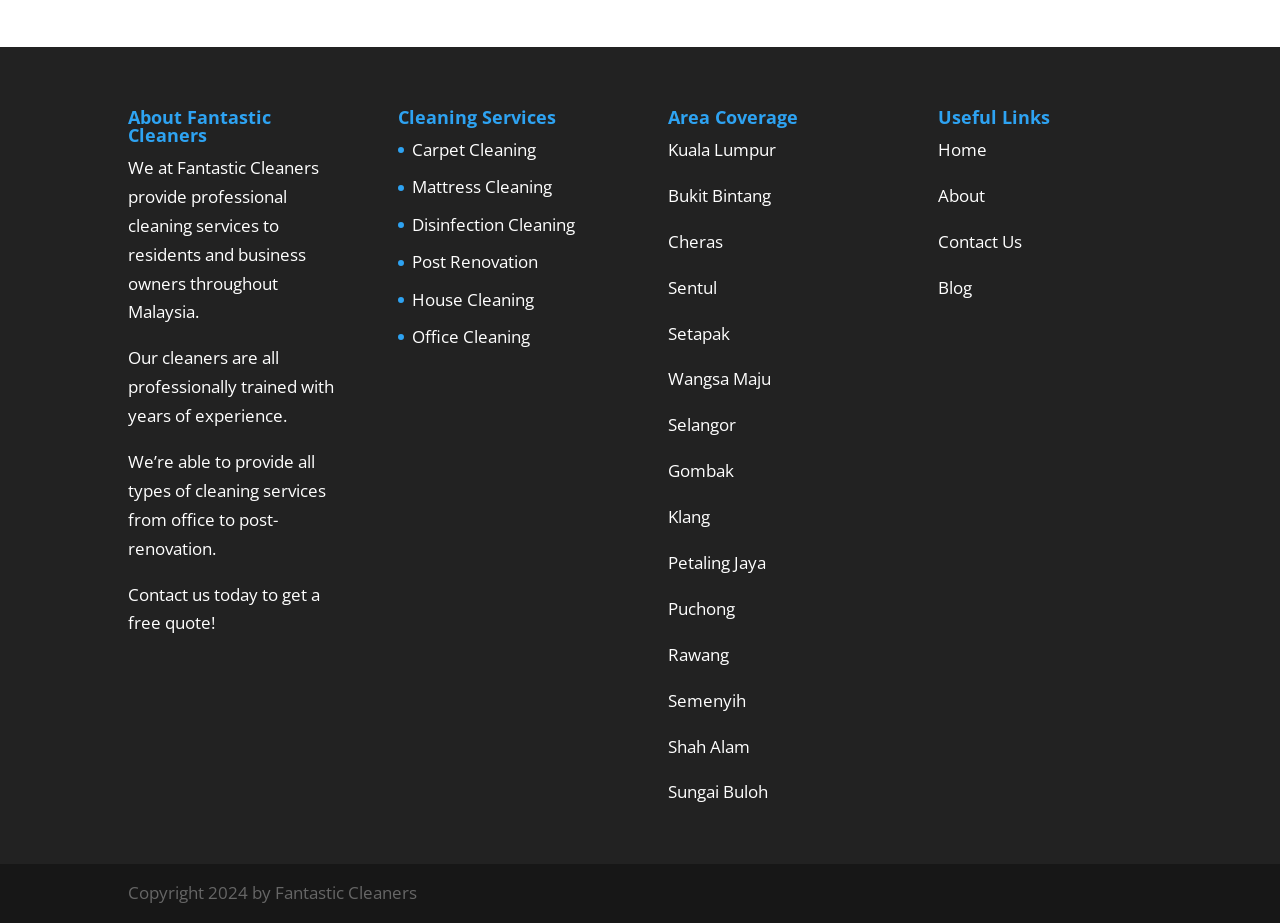Could you find the bounding box coordinates of the clickable area to complete this instruction: "Go to Home page"?

[0.733, 0.15, 0.771, 0.174]